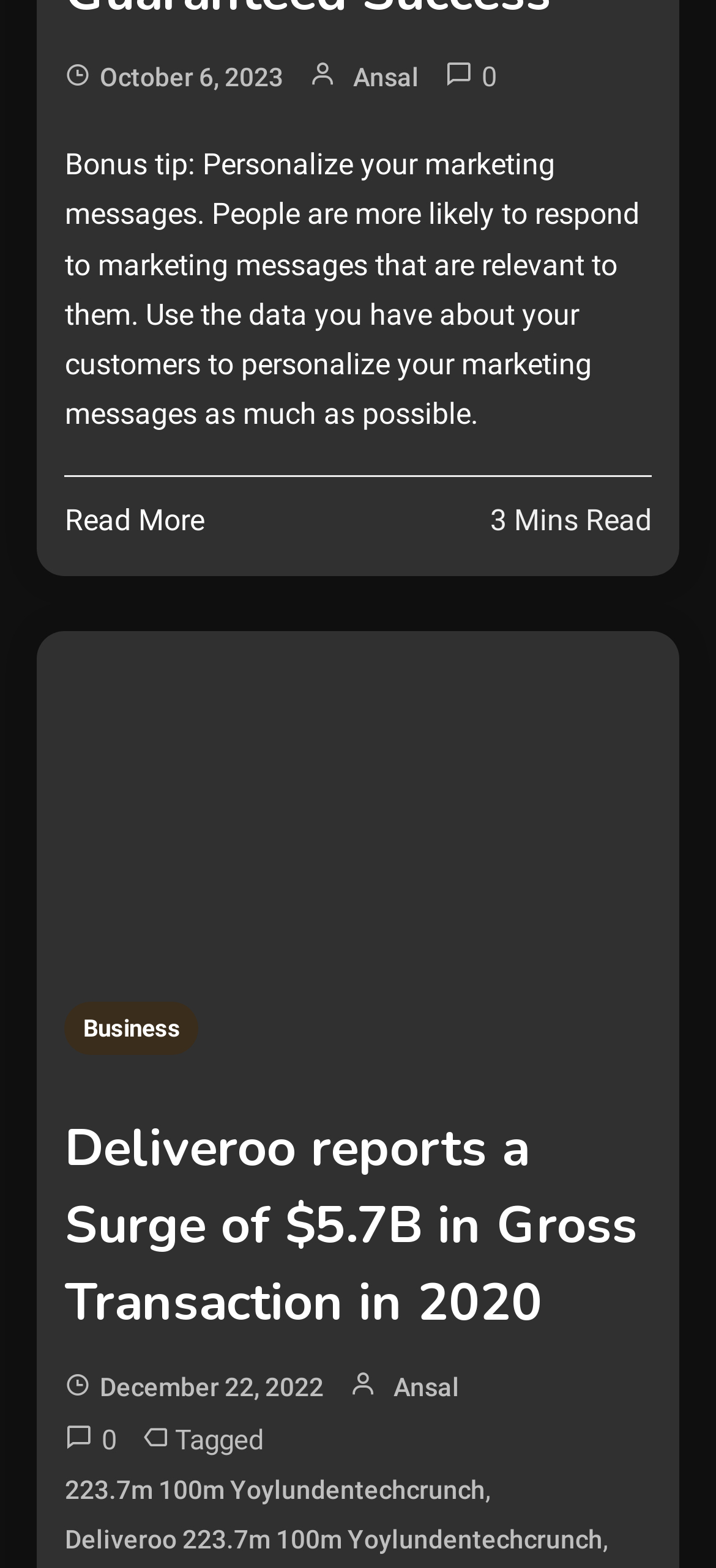Determine the bounding box coordinates of the section I need to click to execute the following instruction: "Read more about personalized marketing messages". Provide the coordinates as four float numbers between 0 and 1, i.e., [left, top, right, bottom].

[0.091, 0.321, 0.285, 0.343]